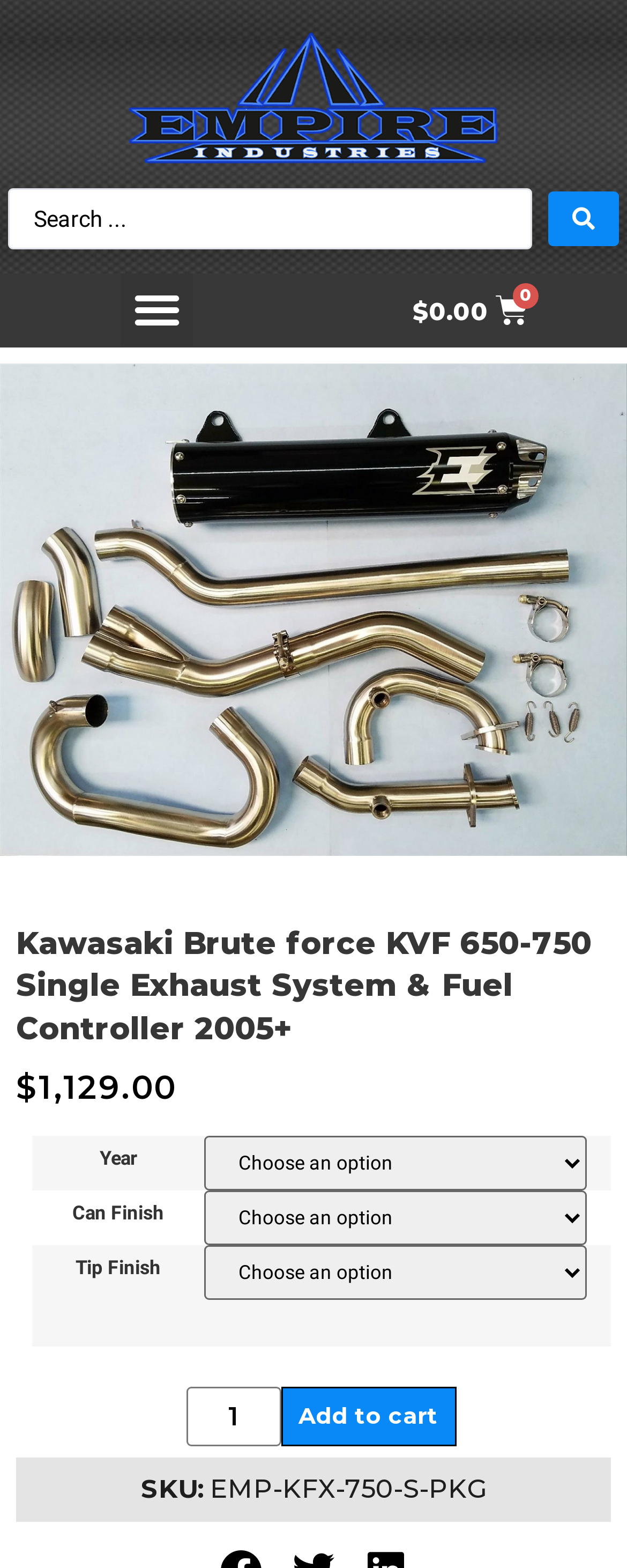Identify the bounding box for the described UI element: "parent_node: Search ... aria-label="Search submit"".

[0.874, 0.122, 0.987, 0.157]